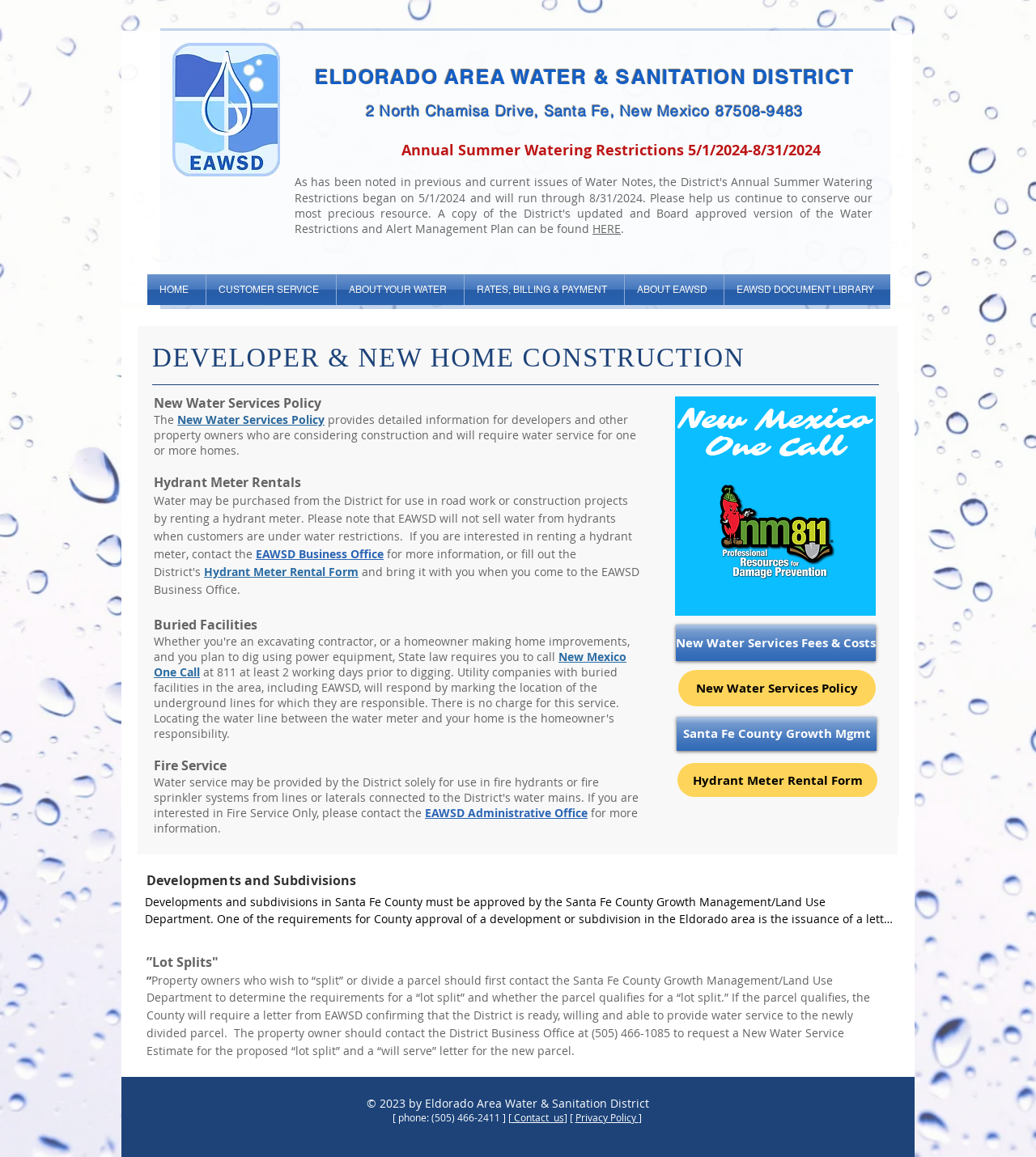Please identify the bounding box coordinates of the area that needs to be clicked to follow this instruction: "Learn about 'New Water Services Policy'".

[0.171, 0.356, 0.313, 0.369]